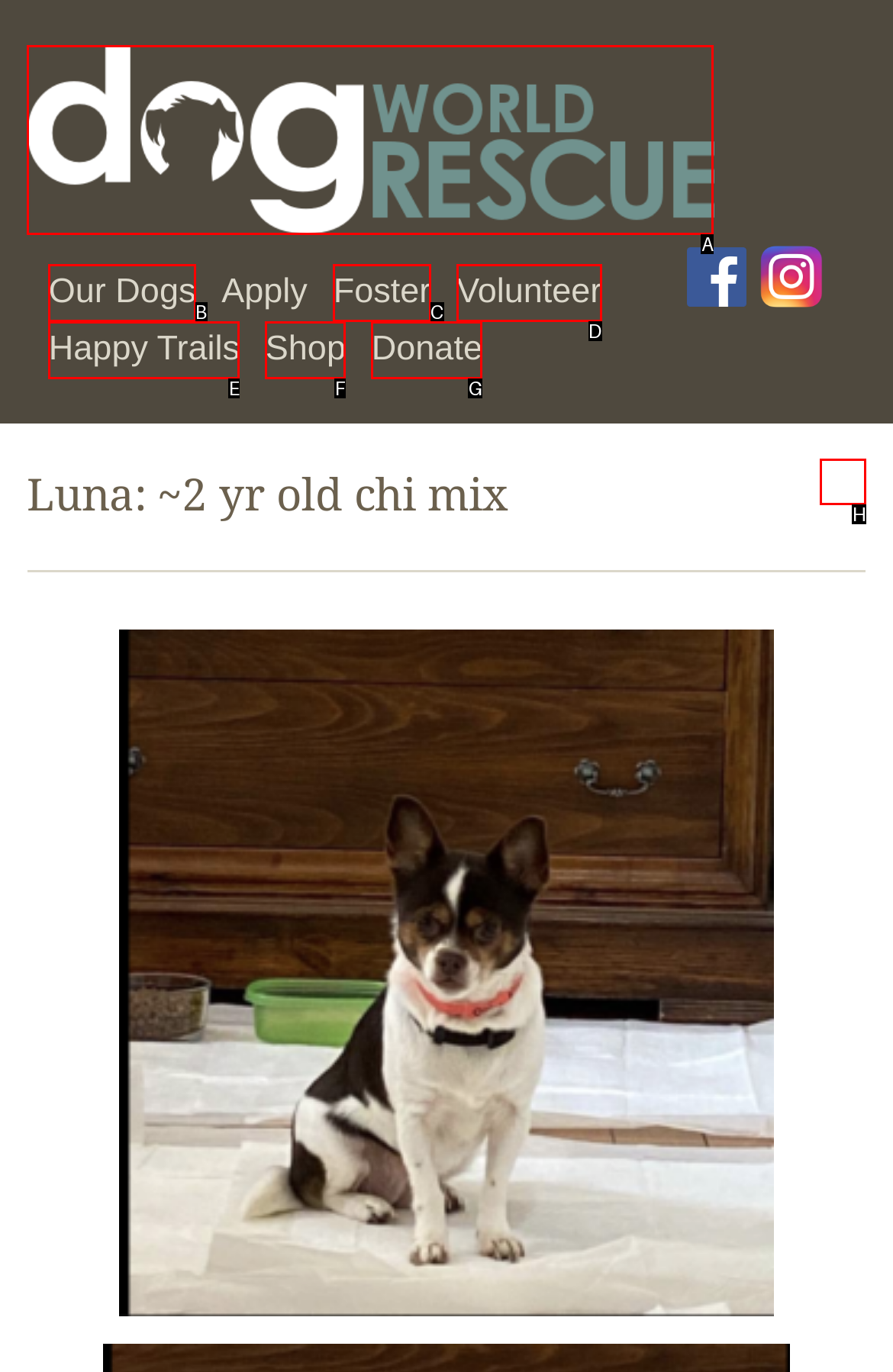Determine the HTML element to be clicked to complete the task: go to Dog World Rescue homepage. Answer by giving the letter of the selected option.

A